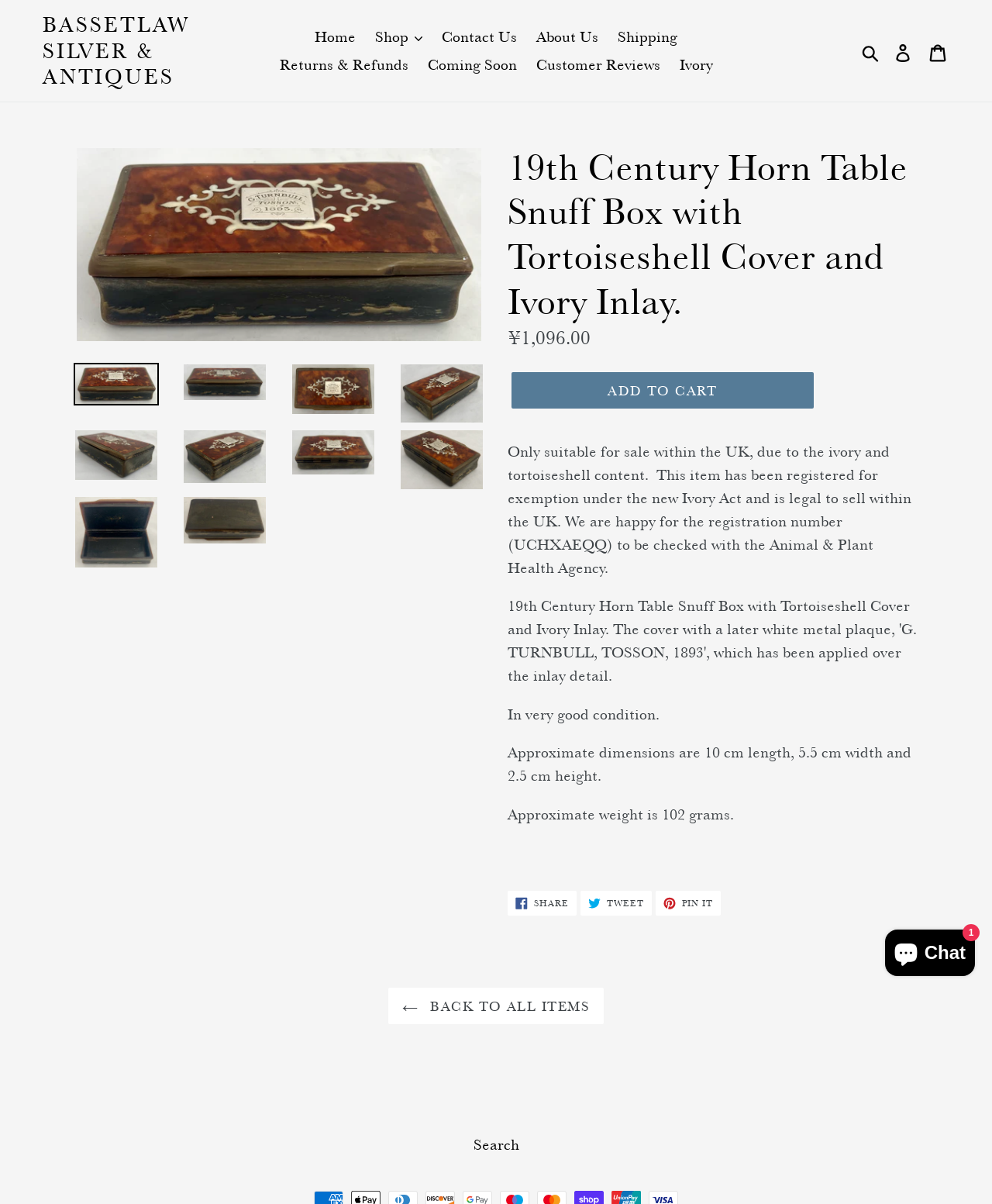Create a detailed summary of all the visual and textual information on the webpage.

This webpage is an online store selling a 19th-century horn table snuff box with tortoiseshell cover and ivory inlay. At the top, there is a navigation menu with links to "Home", "Shop", "Contact Us", "About Us", "Shipping", "Returns & Refunds", "Coming Soon", "Customer Reviews", and "Ivory". On the right side of the navigation menu, there is a search bar with a submit button.

Below the navigation menu, there is a main content area. On the left side, there are five images of the snuff box from different angles. On the right side, there is a product description area. At the top of this area, there is a heading with the product name. Below the heading, there is a description list with a regular price of ¥1,096.00. 

Underneath the description list, there is an "ADD TO CART" button. Below the button, there are several paragraphs of text describing the product, including its condition, dimensions, weight, and a note about its legality for sale in the UK due to the ivory and tortoiseshell content.

Further down, there are social media links to share the product on Facebook, Twitter, and Pinterest. There is also a link to go back to all items and a search link at the bottom of the page. On the bottom right corner, there is a chat window with a button to open it.

Throughout the page, there are several links and buttons, including a login link, a cart link, and a link to the Shopify online store chat.